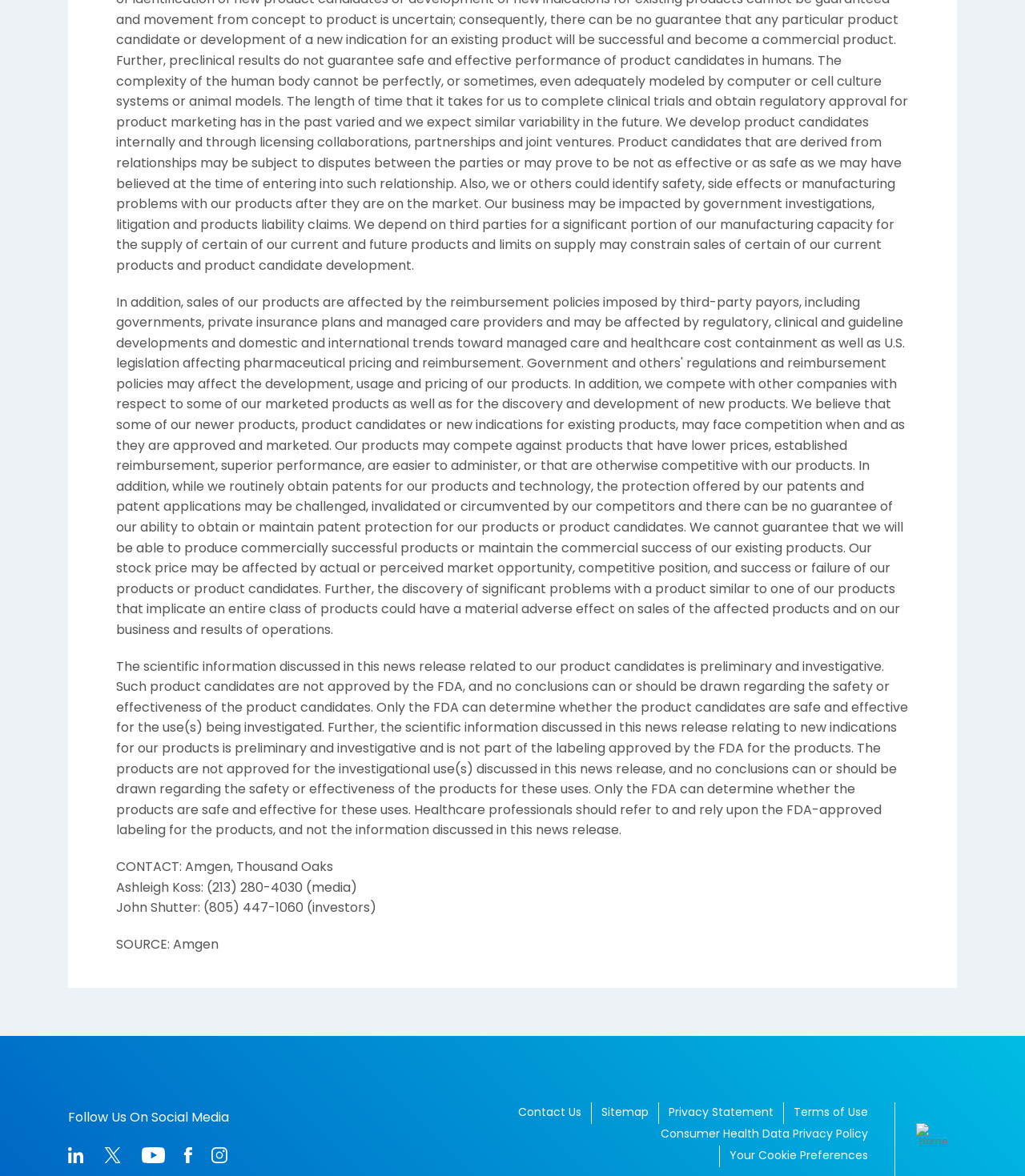What is the purpose of the disclaimer at the top of the page?
Please respond to the question with a detailed and thorough explanation.

The disclaimer at the top of the page explains that the scientific information discussed is preliminary and investigative, and that only the FDA can determine the safety and effectiveness of the product candidates. This is to clarify that the products are not approved by the FDA for the uses being investigated.